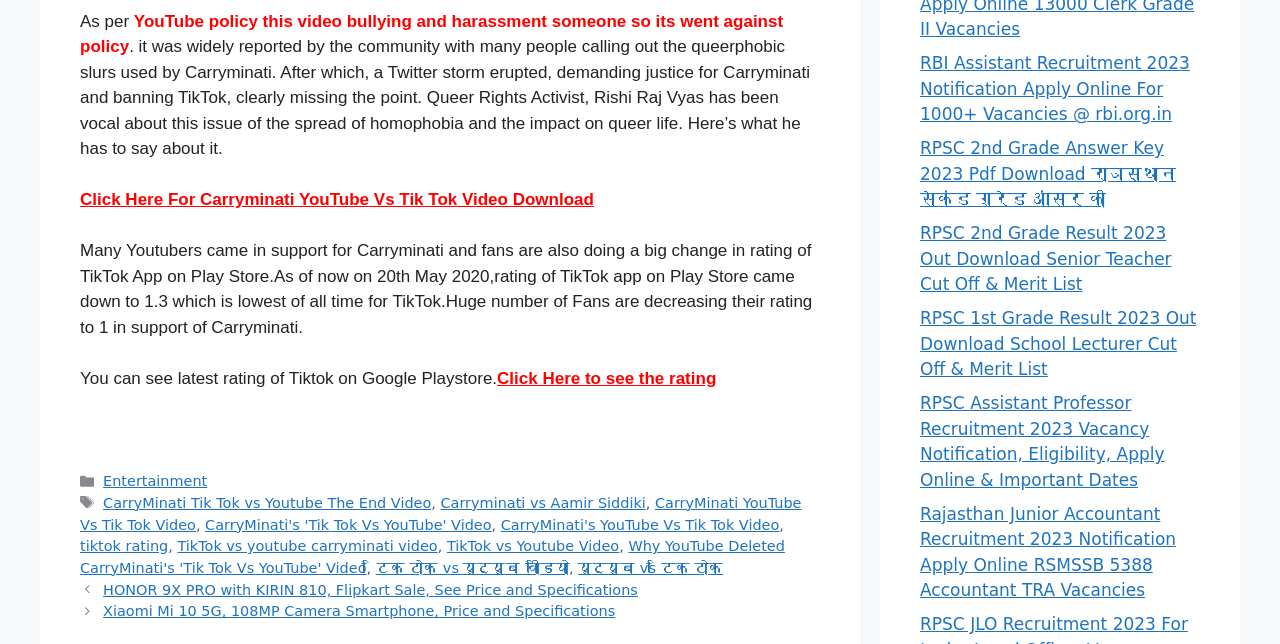Predict the bounding box for the UI component with the following description: "Entertainment".

[0.081, 0.735, 0.162, 0.76]